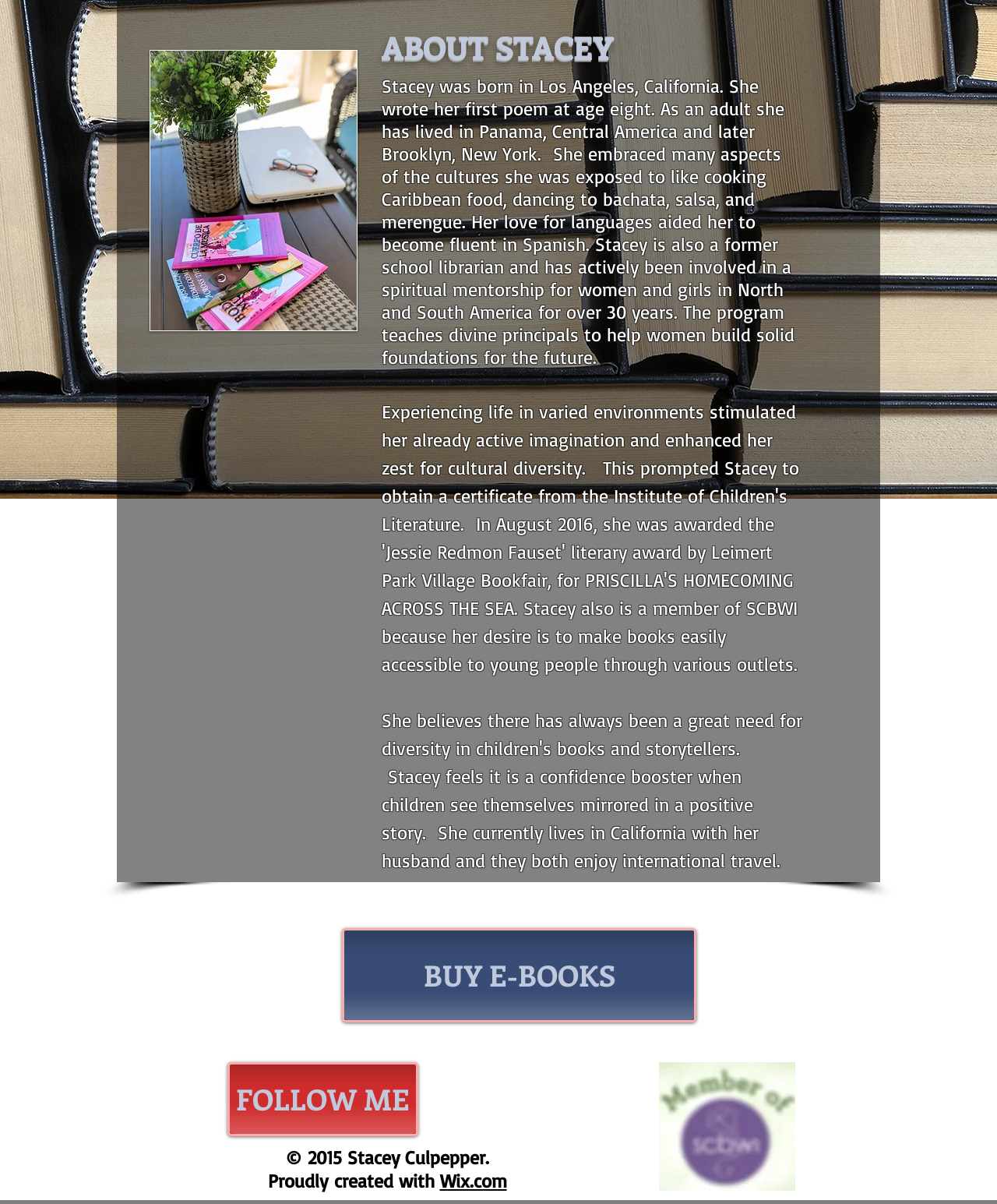Please determine the bounding box coordinates for the UI element described here. Use the format (top-left x, top-left y, bottom-right x, bottom-right y) with values bounded between 0 and 1: Wix.com

[0.441, 0.971, 0.508, 0.99]